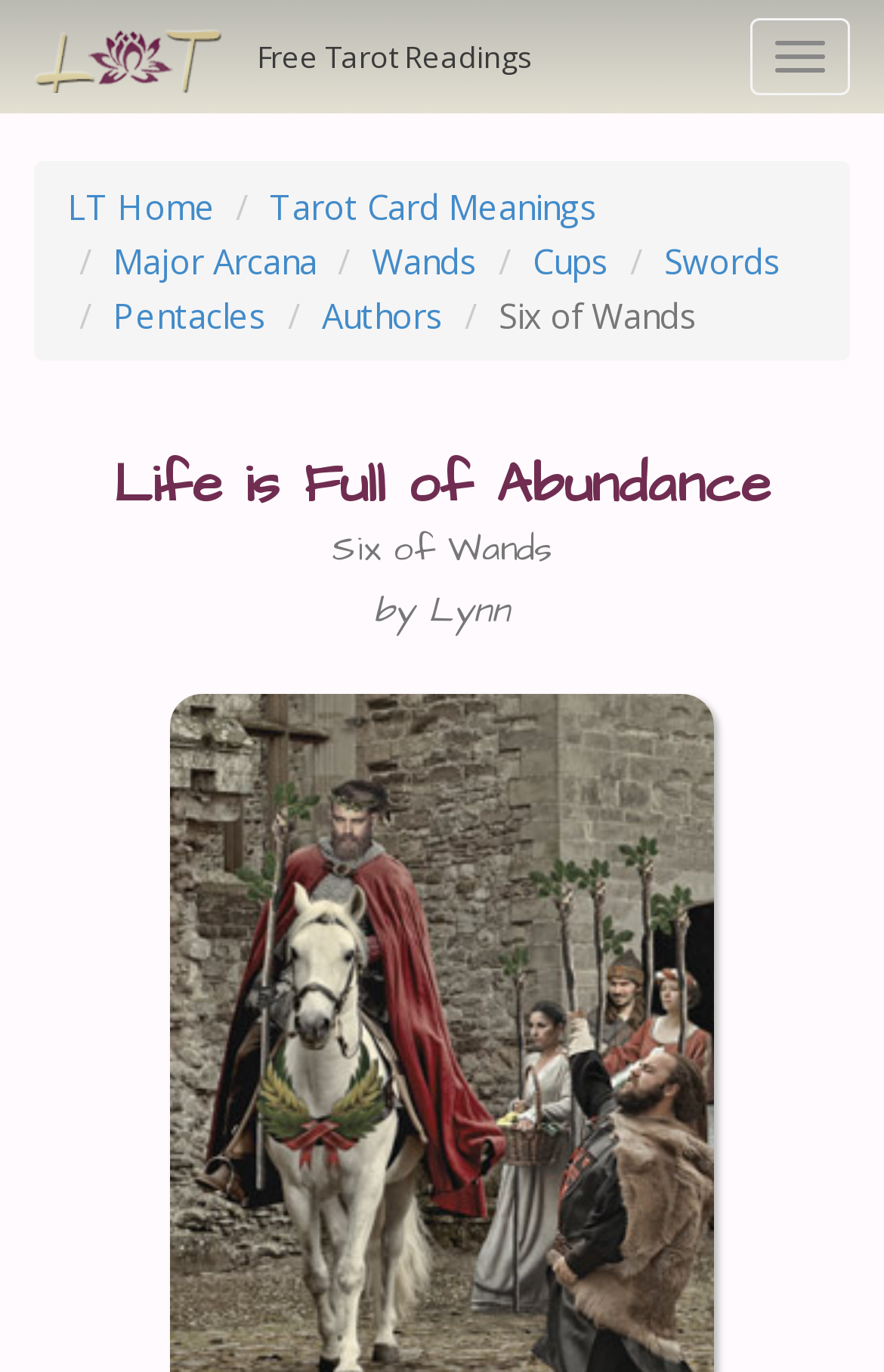Summarize the webpage in an elaborate manner.

The webpage is about the meaning of the Six of Wands tarot card. At the top left corner, there is a logo of Lotus Tarot, accompanied by a link to the website's homepage. Next to the logo, there is a navigation toggle button. 

Below the logo, there is a horizontal menu with links to different sections of the website, including the homepage, tarot card meanings, Major Arcana, and suits of cards such as Wands, Cups, Swords, and Pentacles. There is also a link to the authors' section.

The main content of the page is headed by a title "Life is Full of Abundance Six of Wands by Lynn", which is prominently displayed in the middle of the page. Above this title, there is a static text "Six of Wands" that seems to be a subtitle or a card title.